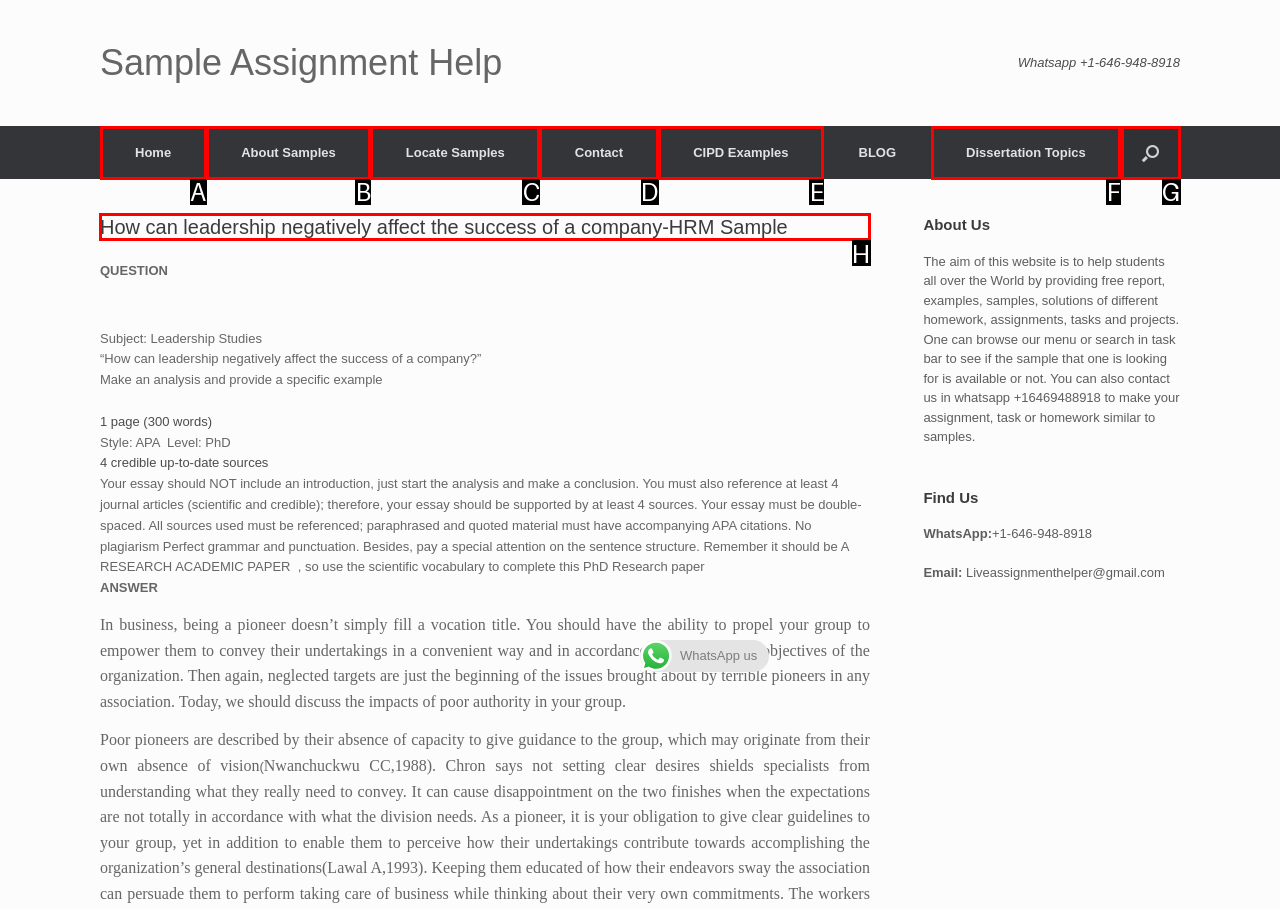Decide which HTML element to click to complete the task: Read about 'How can leadership negatively affect the success of a company-HRM Sample' Provide the letter of the appropriate option.

H